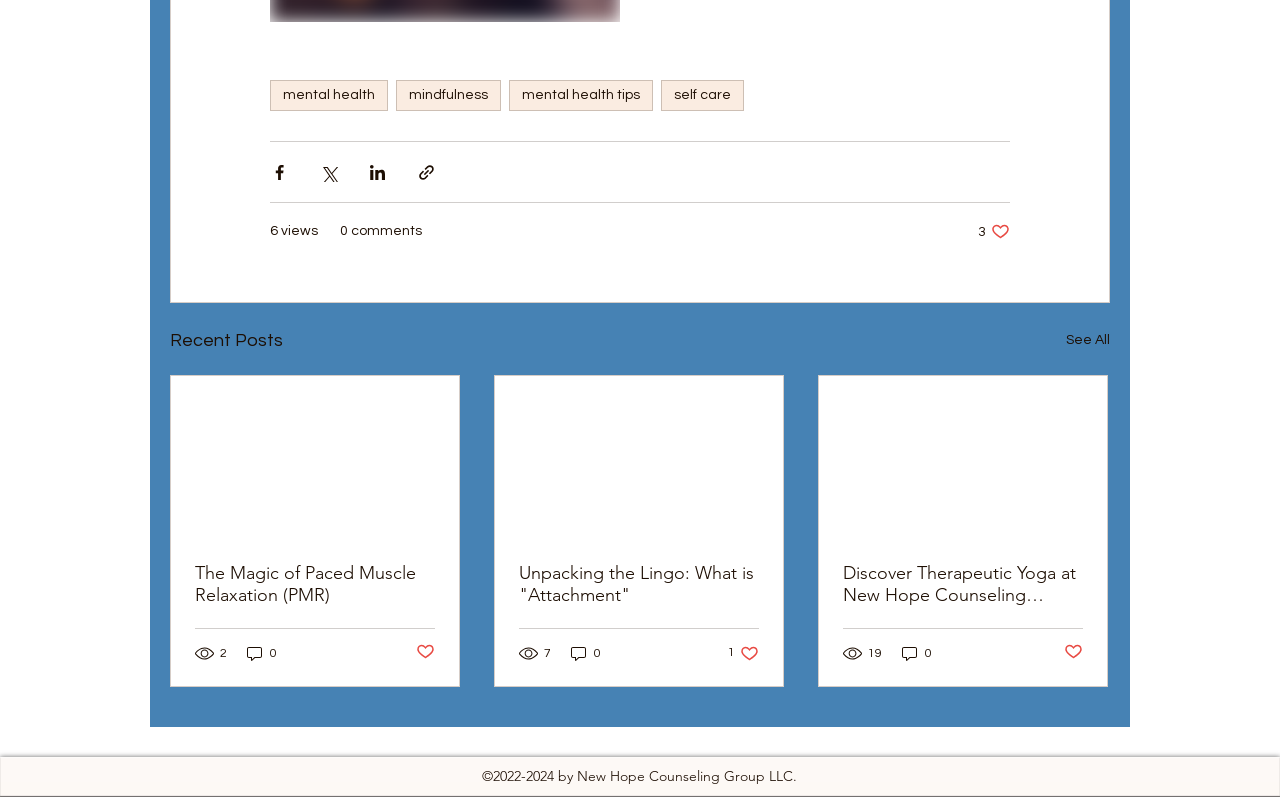How many likes does the third article have?
Please provide a comprehensive answer based on the contents of the image.

The third article has 1 like, which can be determined by examining the button element with ID 656, which contains the text '1 like. Post not marked as liked'.